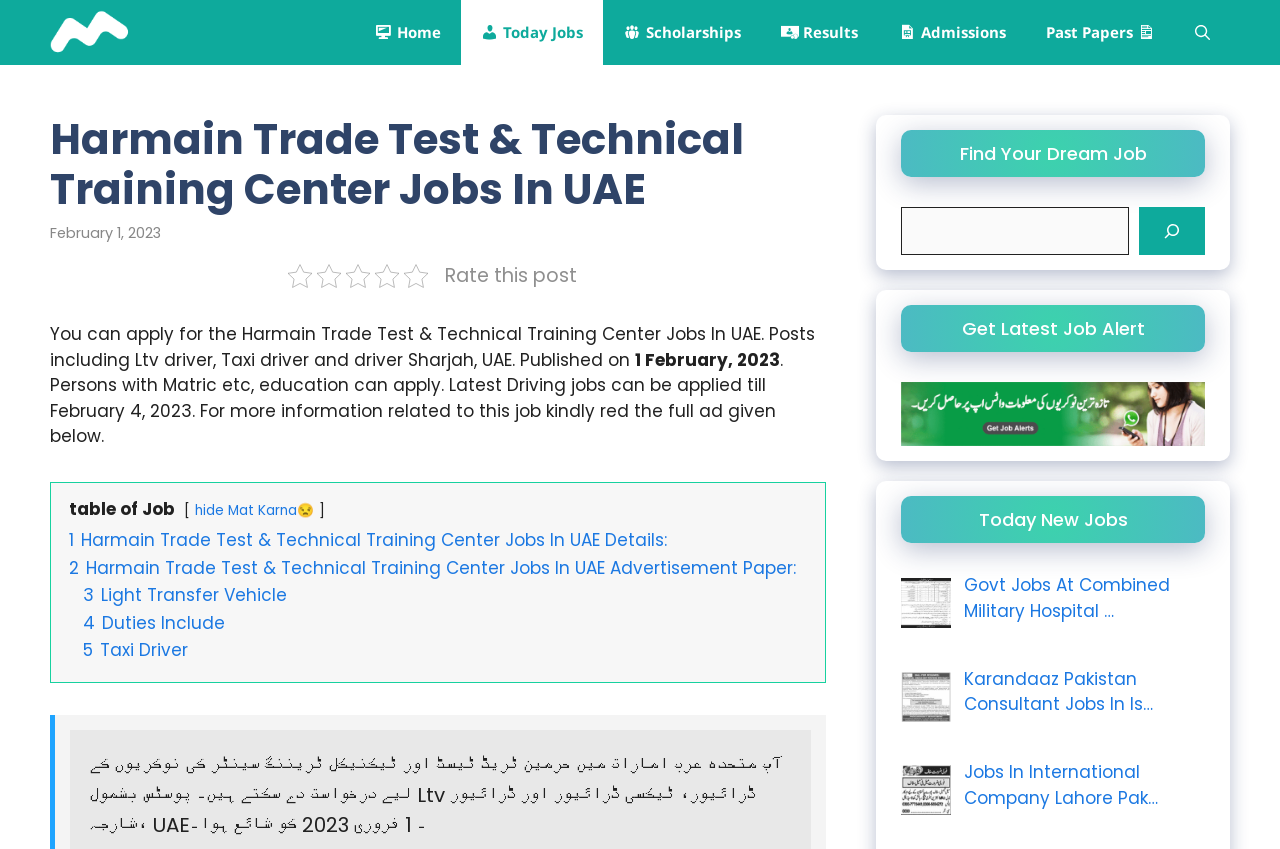What type of jobs are being advertised?
Please answer the question with a detailed and comprehensive explanation.

Based on the webpage content, it appears that the webpage is advertising various driving jobs, including Ltv driver, Taxi driver, and driver positions in Sharjah, UAE.